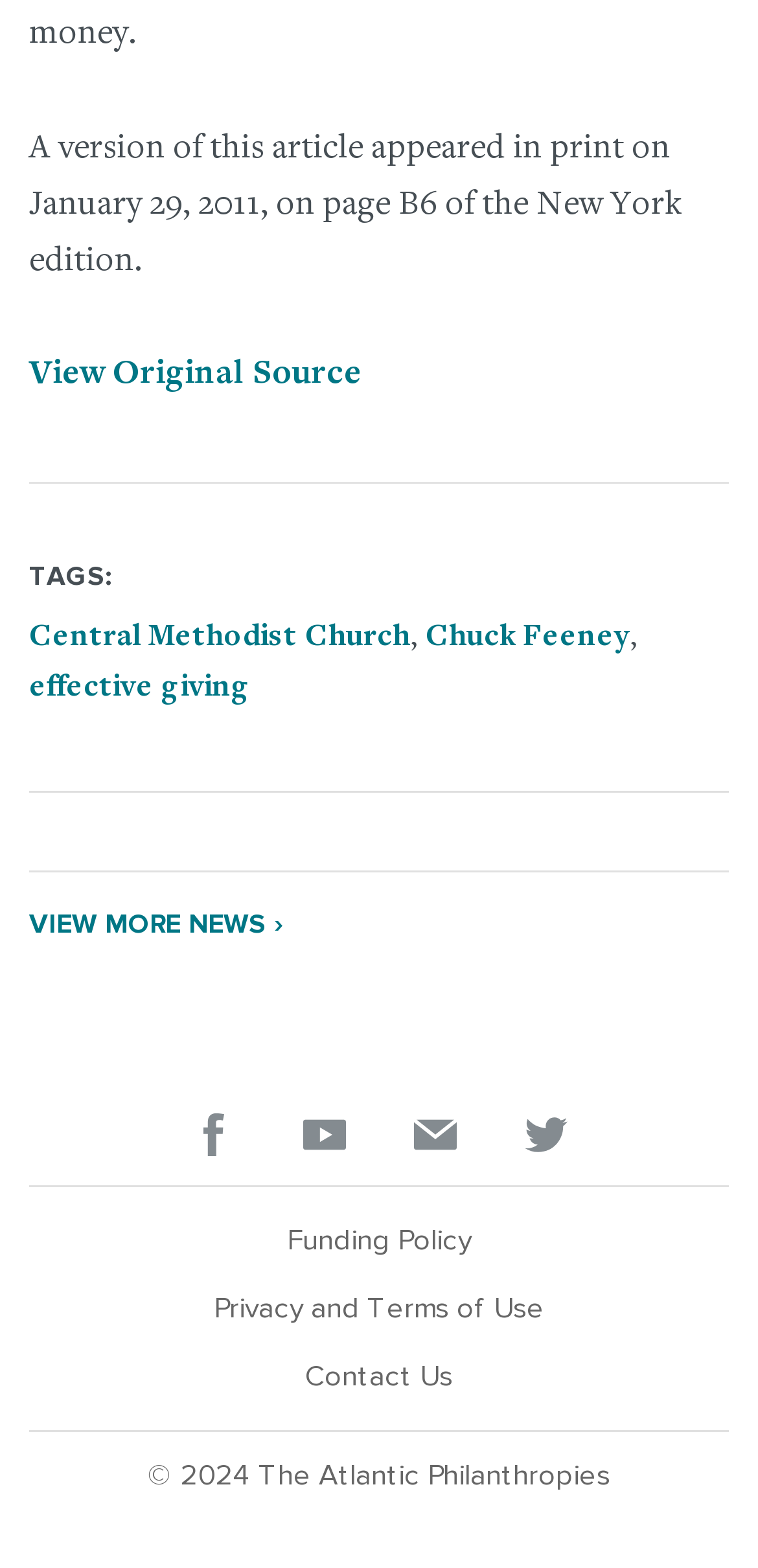Given the description "View Original Source", provide the bounding box coordinates of the corresponding UI element.

[0.038, 0.229, 0.477, 0.251]